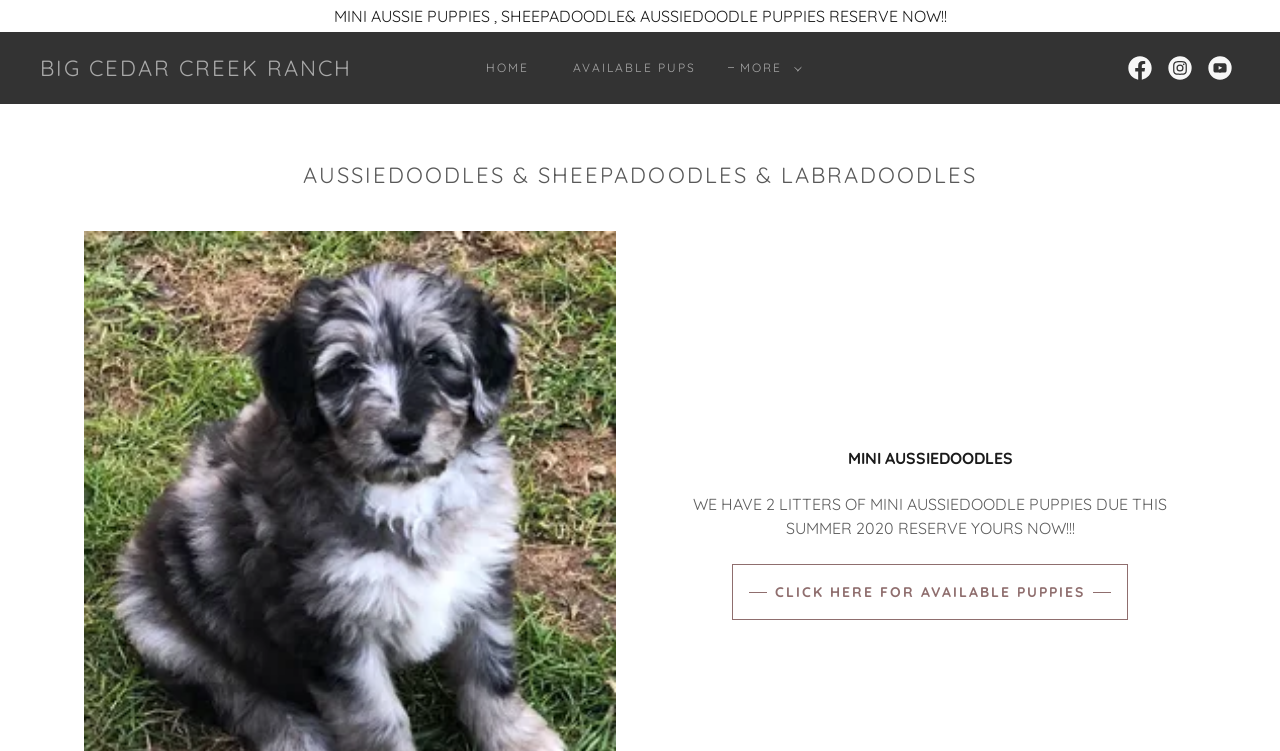Please provide the main heading of the webpage content.

AUSSIEDOODLES & SHEEPADOODLES & LABRADOODLES